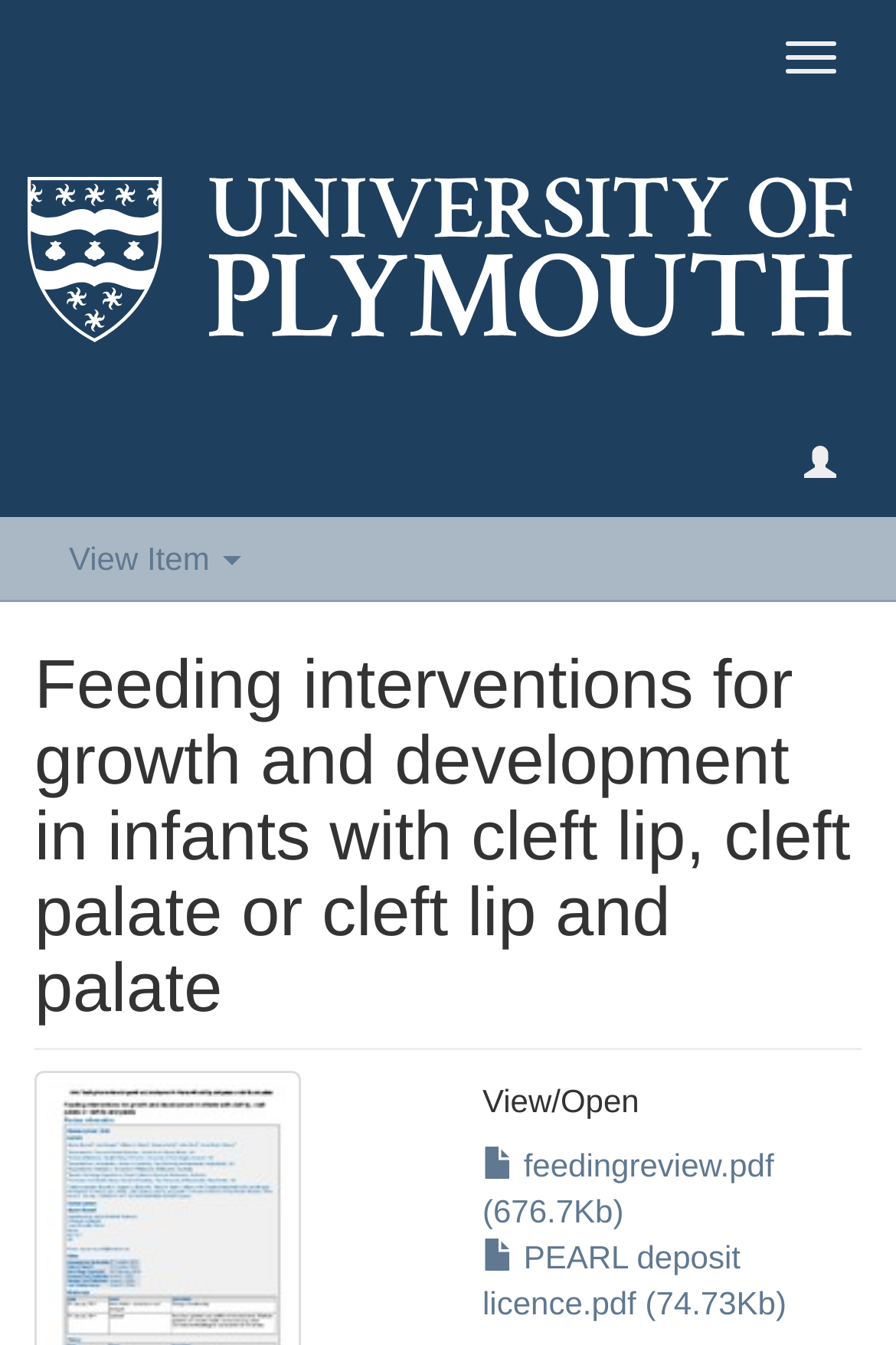Provide your answer to the question using just one word or phrase: What is the purpose of this webpage?

Feeding interventions